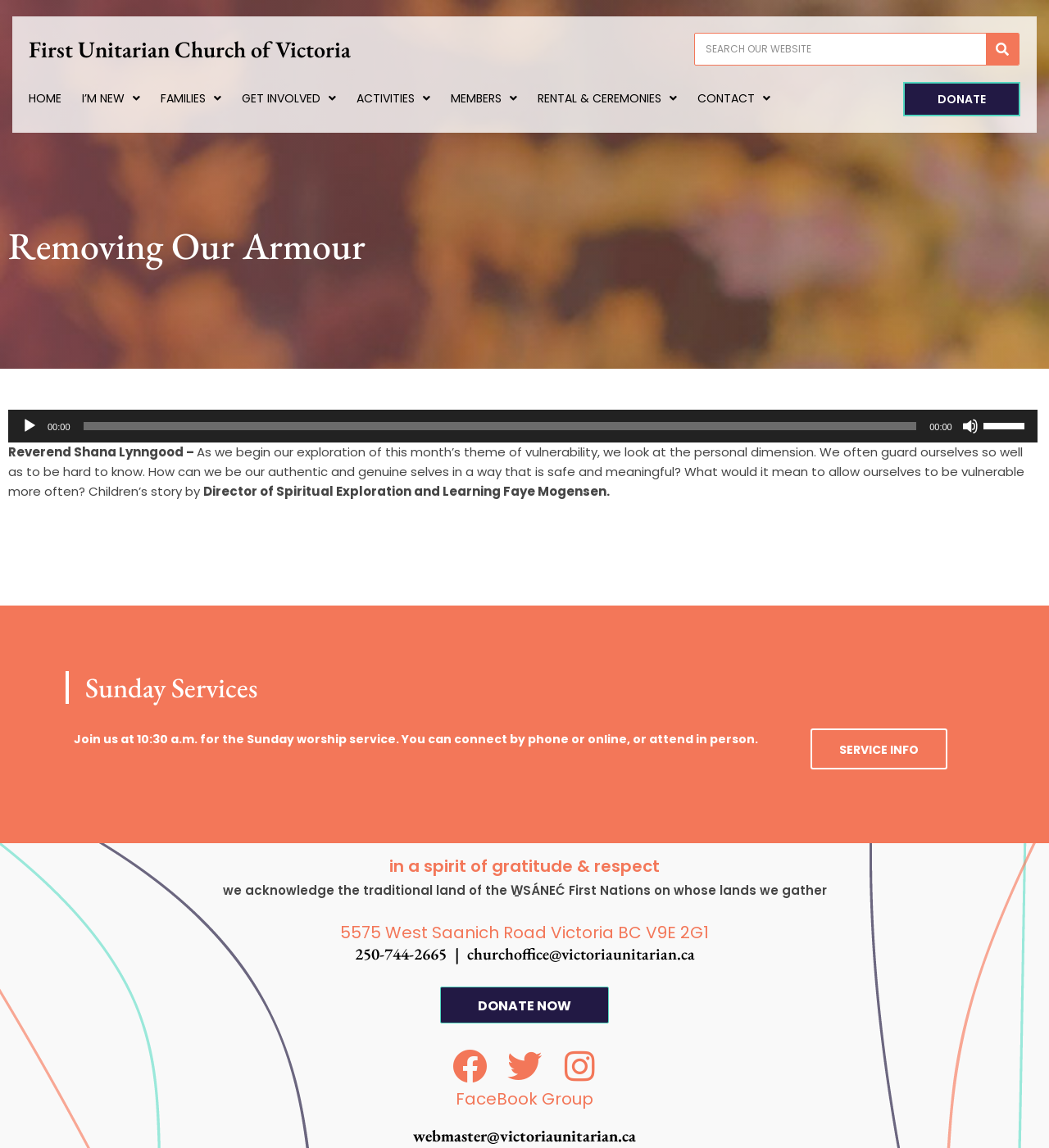Given the element description Donate, specify the bounding box coordinates of the corresponding UI element in the format (top-left x, top-left y, bottom-right x, bottom-right y). All values must be between 0 and 1.

[0.797, 0.071, 0.909, 0.101]